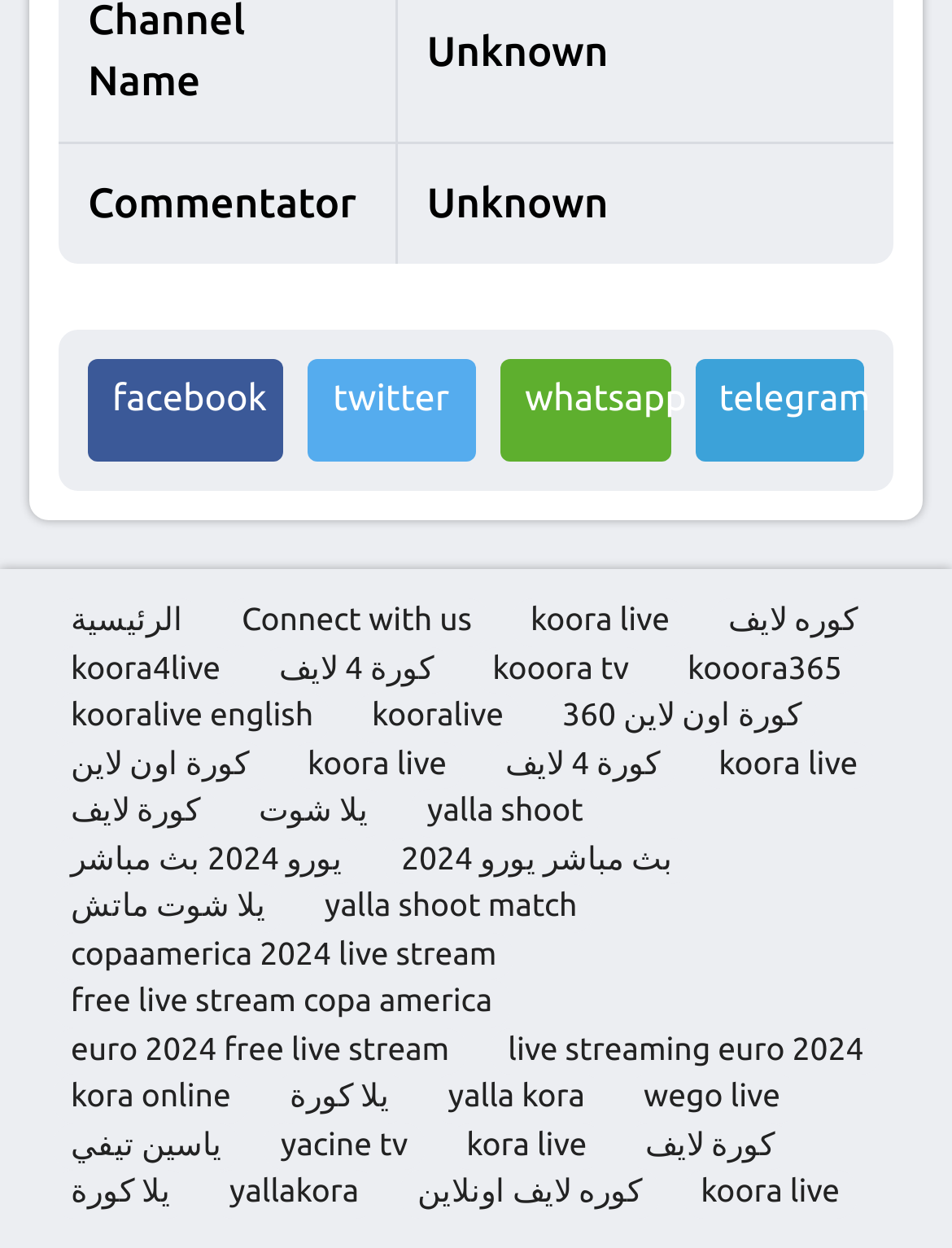Please specify the bounding box coordinates of the clickable section necessary to execute the following command: "Access the kora online platform".

[0.056, 0.861, 0.26, 0.899]